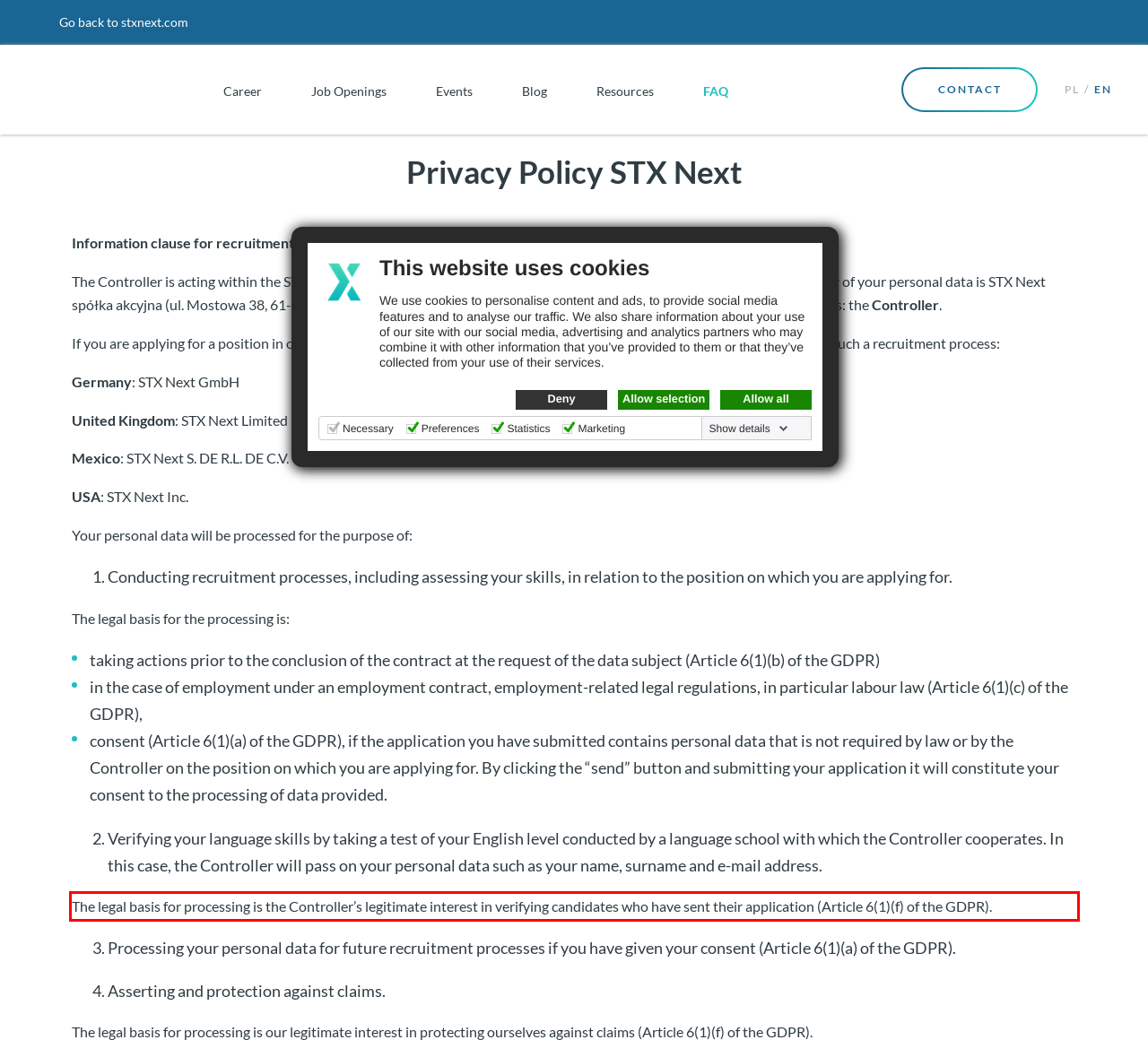Using the provided webpage screenshot, recognize the text content in the area marked by the red bounding box.

The legal basis for processing is the Controller’s legitimate interest in verifying candidates who have sent their application (Article 6(1)(f) of the GDPR).